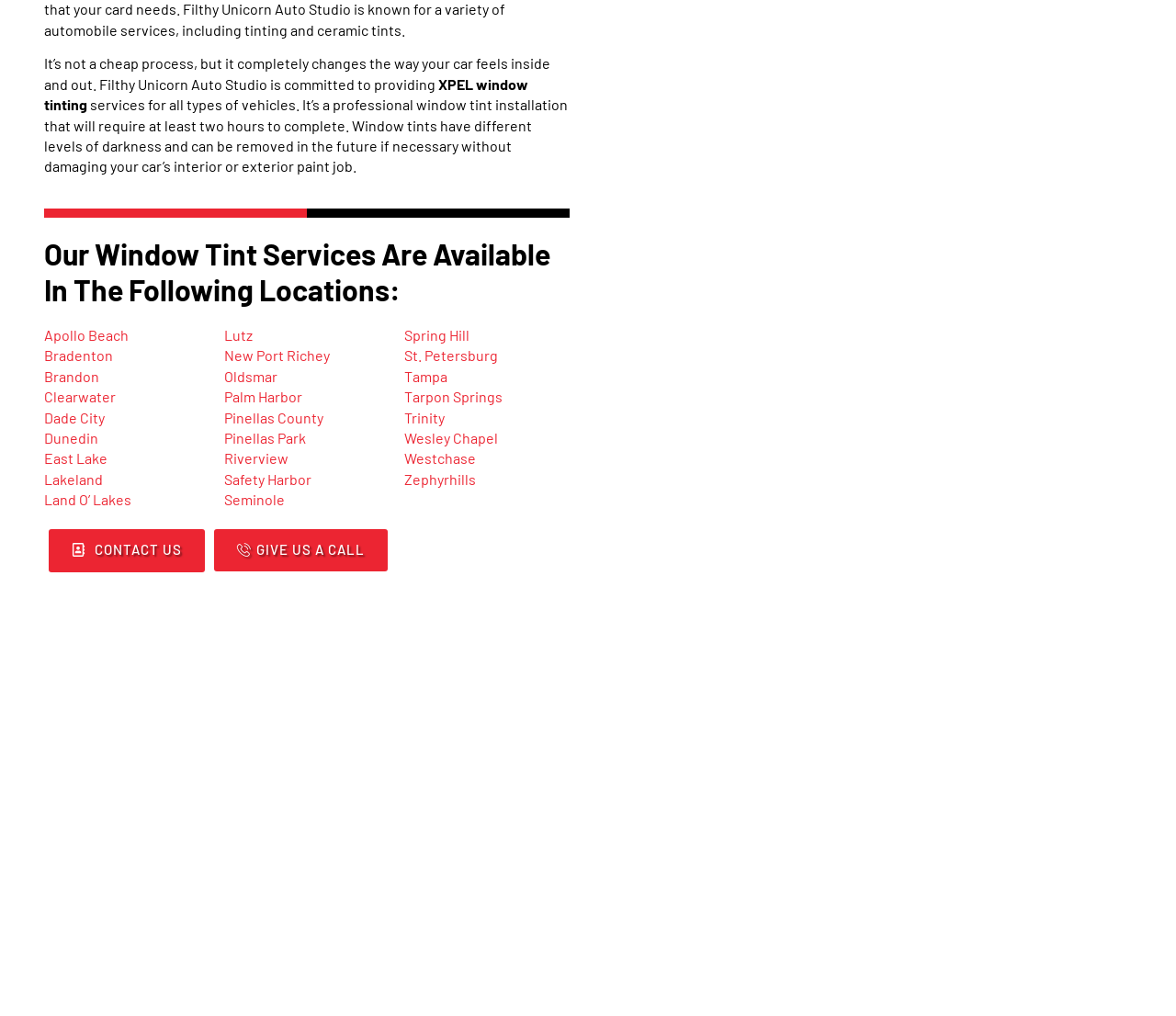Identify the bounding box of the HTML element described as: "Apollo Beach".

[0.038, 0.321, 0.11, 0.338]